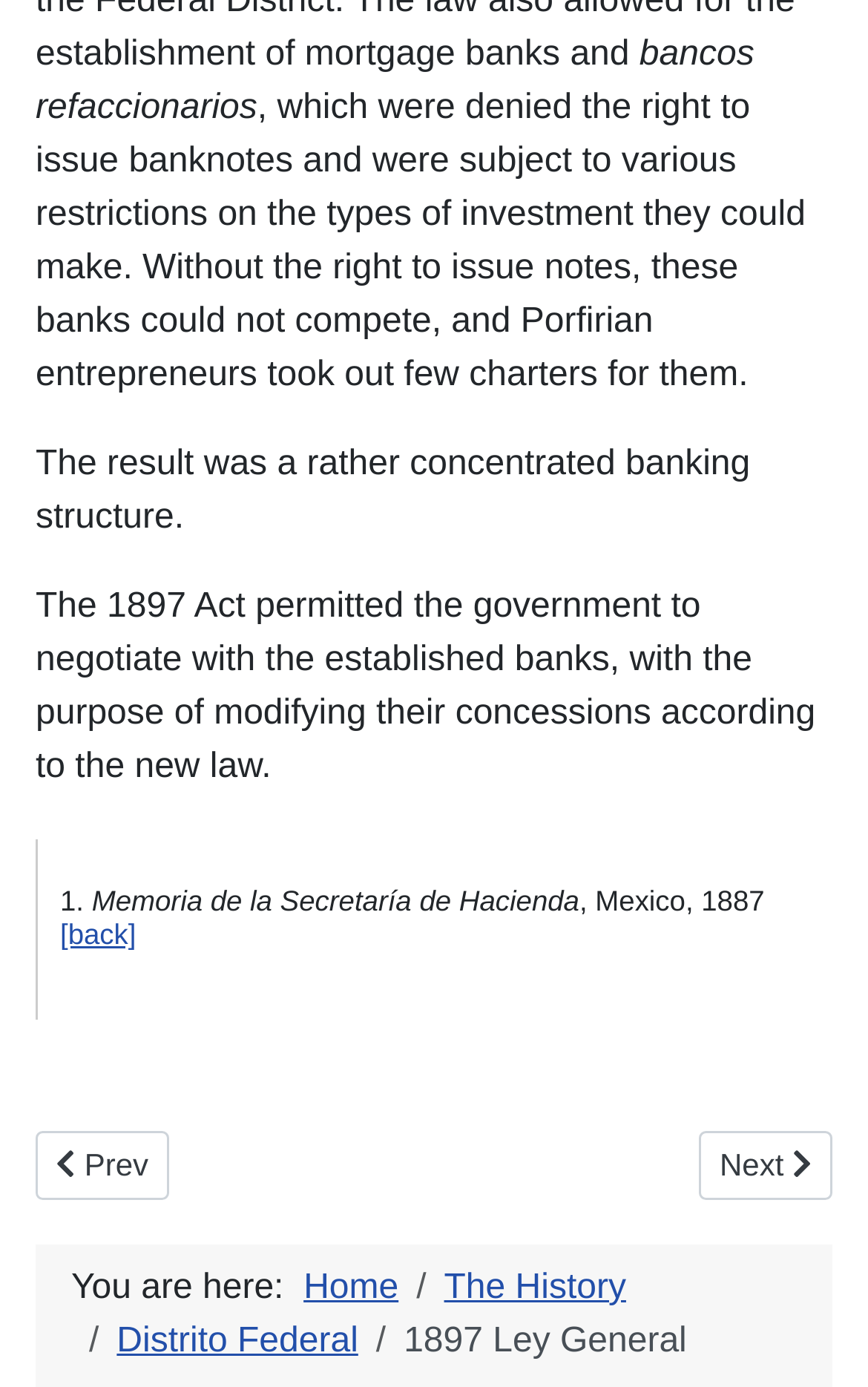Respond to the question below with a single word or phrase:
What is the purpose of the 1897 Act?

To modify concessions